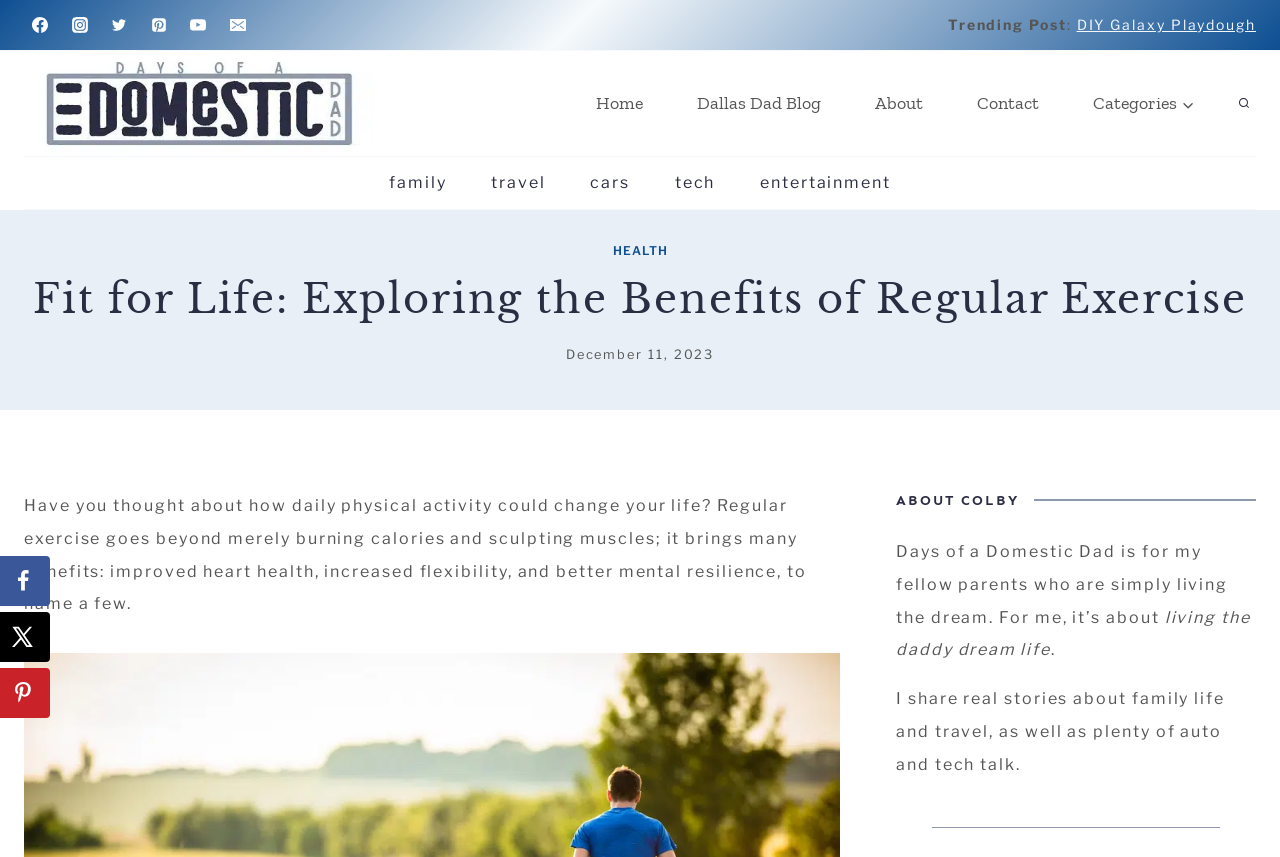What is the name of the blog?
Could you please answer the question thoroughly and with as much detail as possible?

I found the answer by looking at the link 'Days of a Domestic Dad' with the image 'Days of a Domestic Dad' which is a navigation element, indicating that it is the name of the blog.